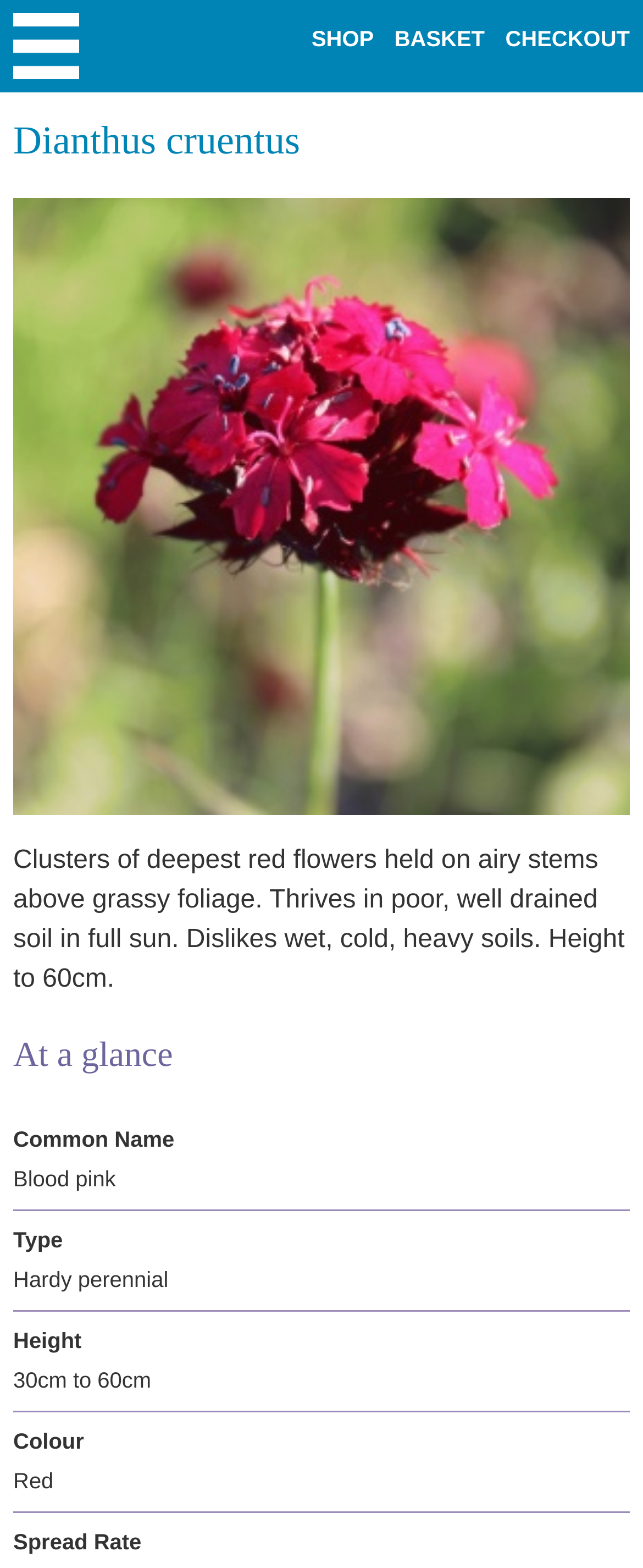Describe all the visual and textual components of the webpage comprehensively.

This webpage is about a specific type of flower, Dianthus cruentus, also known as Blood pink. At the top left corner, there is a menu link with an accompanying image. To the right of the menu, there are three links: SHOP, BASKET, and CHECKOUT, aligned horizontally. 

Below the menu and links, there is a large heading that displays the name of the flower, Dianthus cruentus. Next to the heading, there is a large image of the flower, taking up most of the width of the page. 

Underneath the image, there is a paragraph of text that describes the flower, mentioning its appearance, growing conditions, and height. 

Further down, there is a section titled "At a glance", which provides a brief summary of the flower's characteristics. This section is divided into several lines, each with a label and a corresponding value, including the common name, type, height, color, and spread rate.